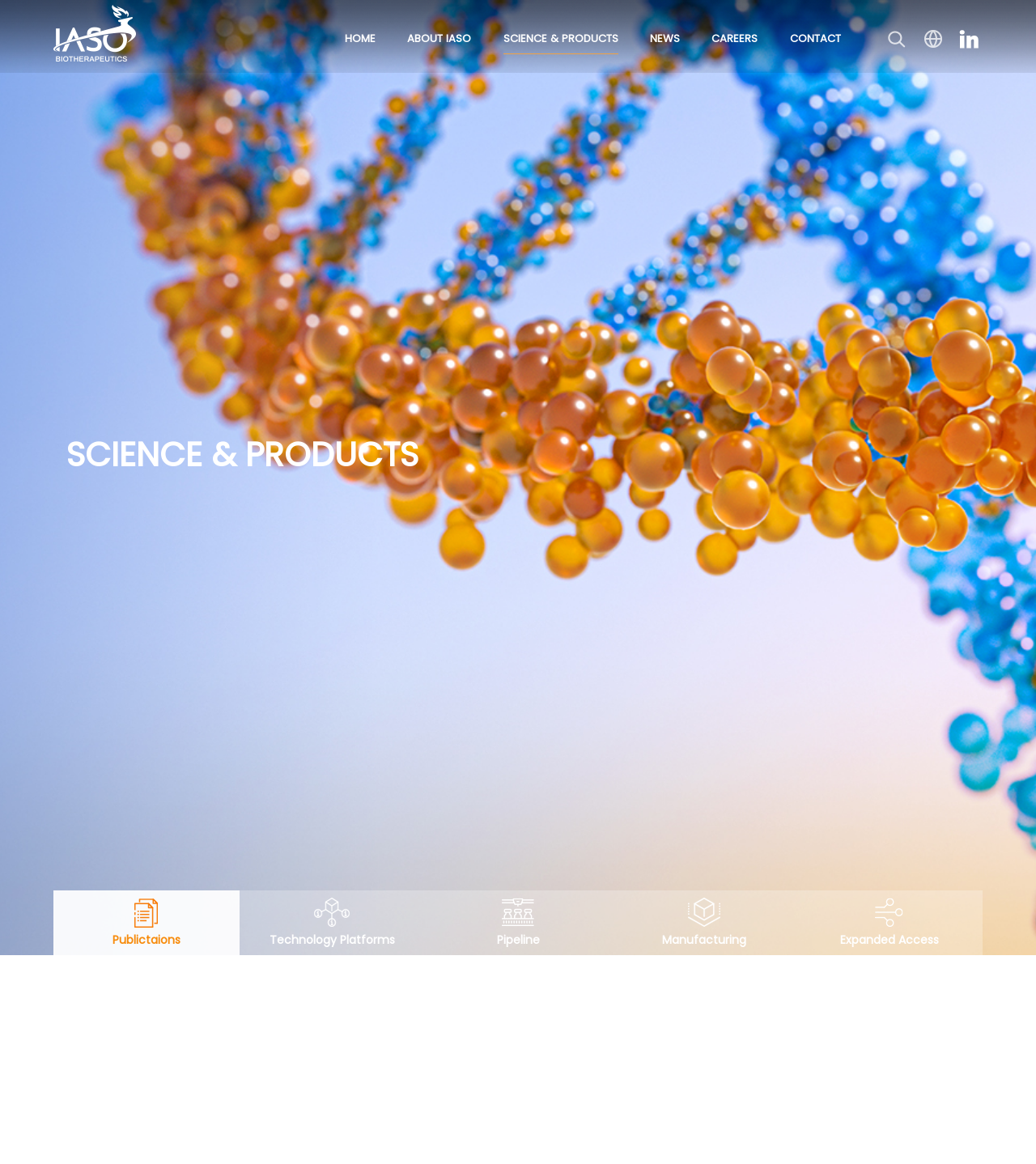Please identify the bounding box coordinates of the area that needs to be clicked to follow this instruction: "click search".

[0.807, 0.941, 0.948, 0.973]